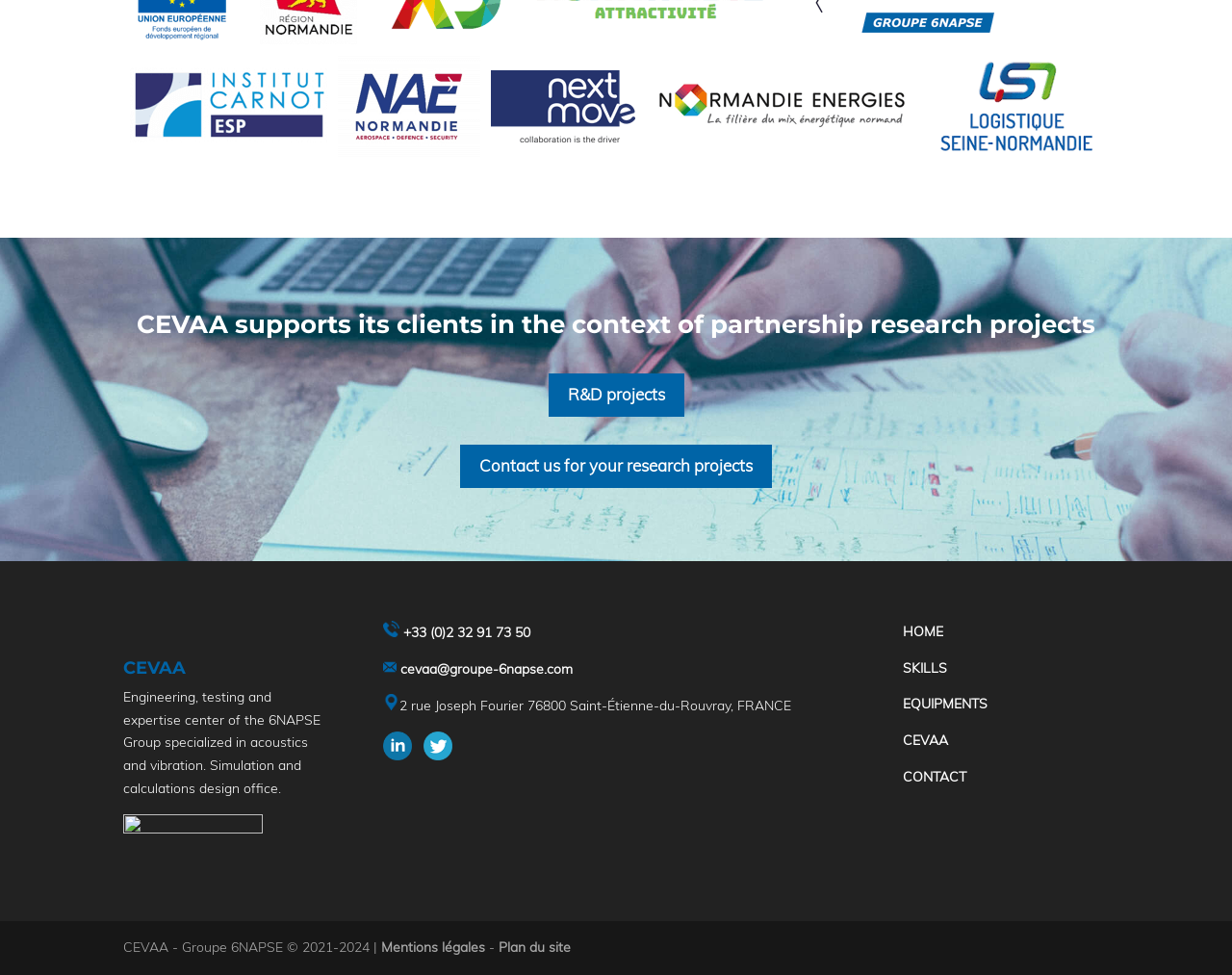Locate the bounding box coordinates of the area that needs to be clicked to fulfill the following instruction: "Visit the CEVAA homepage". The coordinates should be in the format of four float numbers between 0 and 1, namely [left, top, right, bottom].

[0.733, 0.638, 0.766, 0.656]